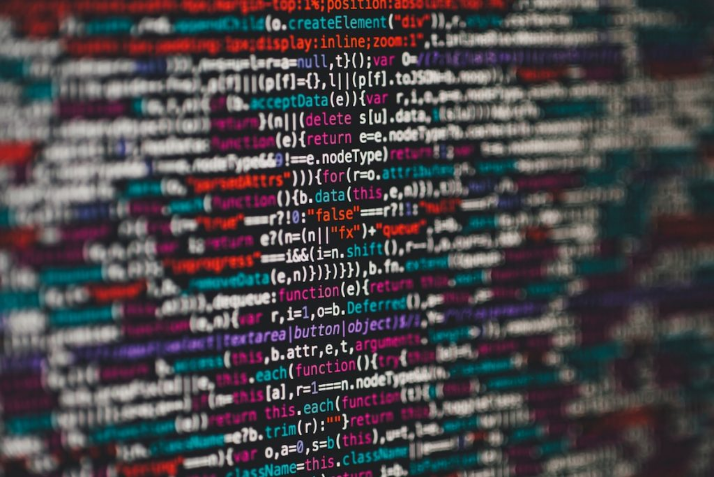Who is the photographer of the image?
Please answer the question as detailed as possible based on the image.

The caption includes a credit note stating 'Photo by Markus Spiske on Unsplash', which explicitly mentions the photographer of the image as Markus Spiske.